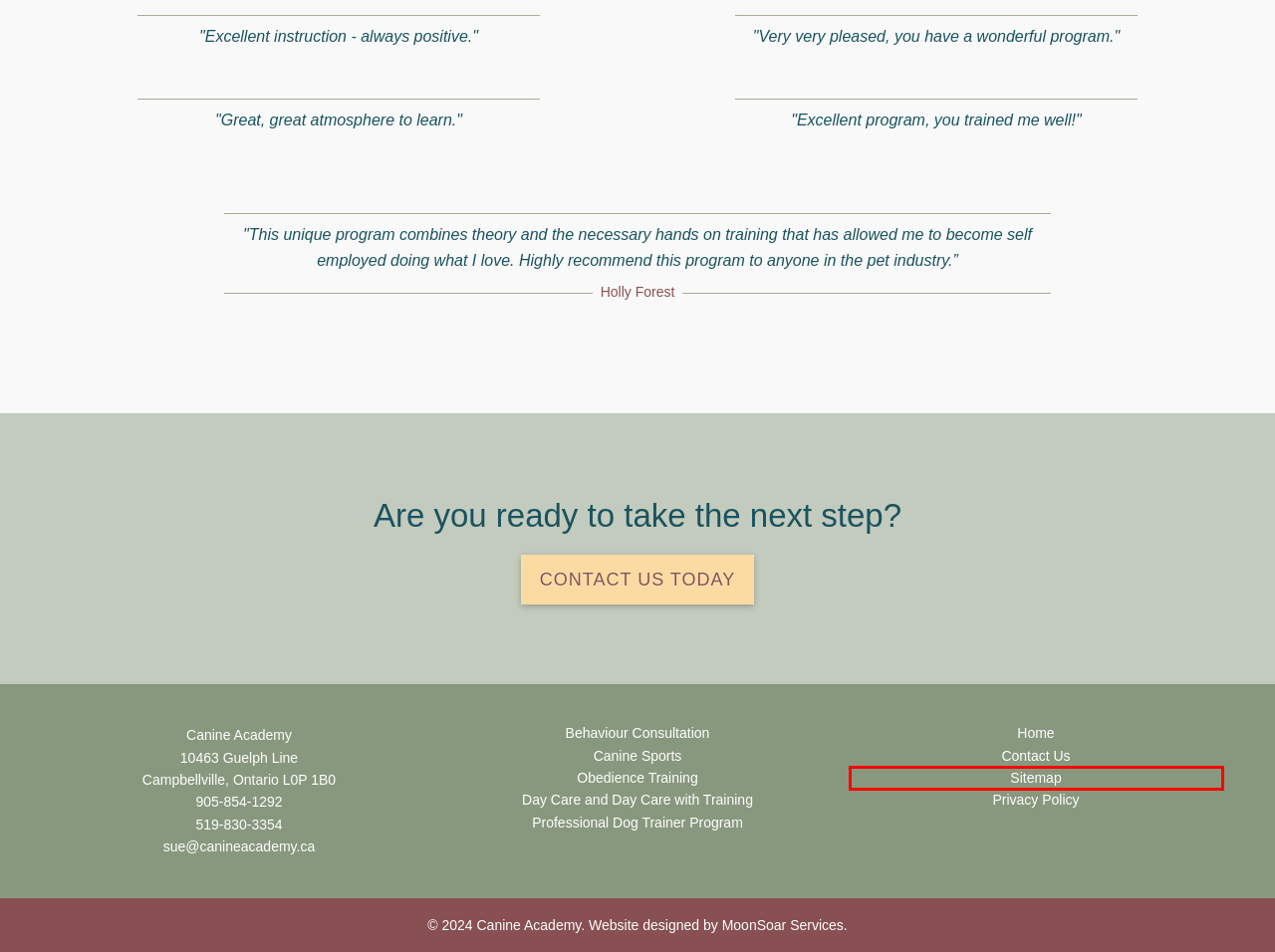You are provided a screenshot of a webpage featuring a red bounding box around a UI element. Choose the webpage description that most accurately represents the new webpage after clicking the element within the red bounding box. Here are the candidates:
A. Contact - Canine Academy
B. Photo Gallery - Canine Academy
C. Sitemap - Canine Academy
D. About Canine Academy - Canine Academy
E. Canine Sports - Canine Academy
F. Canine Academy - Canine Academy
G. Obedience Training - Canine Academy
H. MoonSoar Services | Web Design in Cambridge Ontario

C